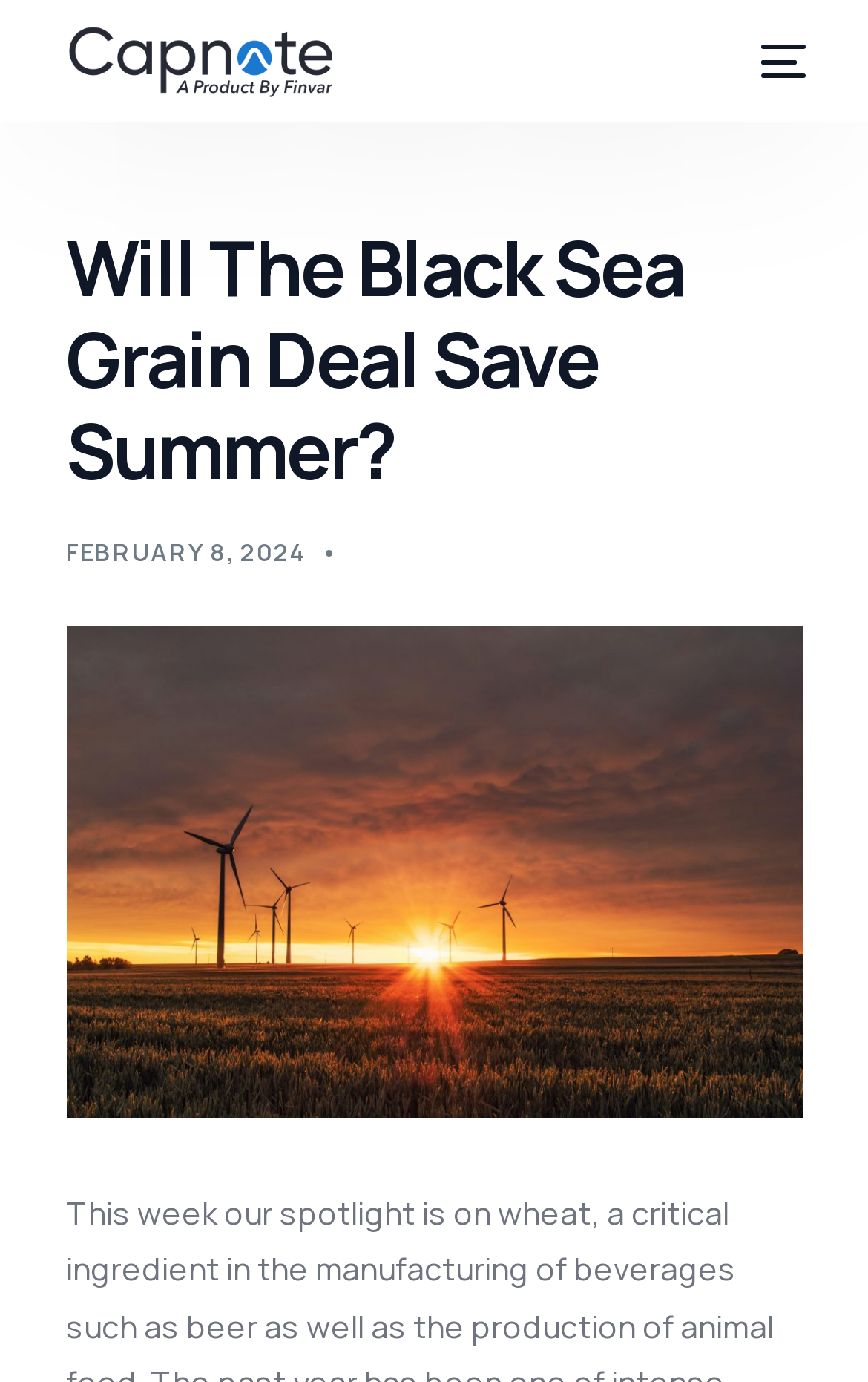What is the name of the website?
Using the details shown in the screenshot, provide a comprehensive answer to the question.

The name of the website can be determined by looking at the link and image elements at the top of the page, which both have the text 'Capnote'.